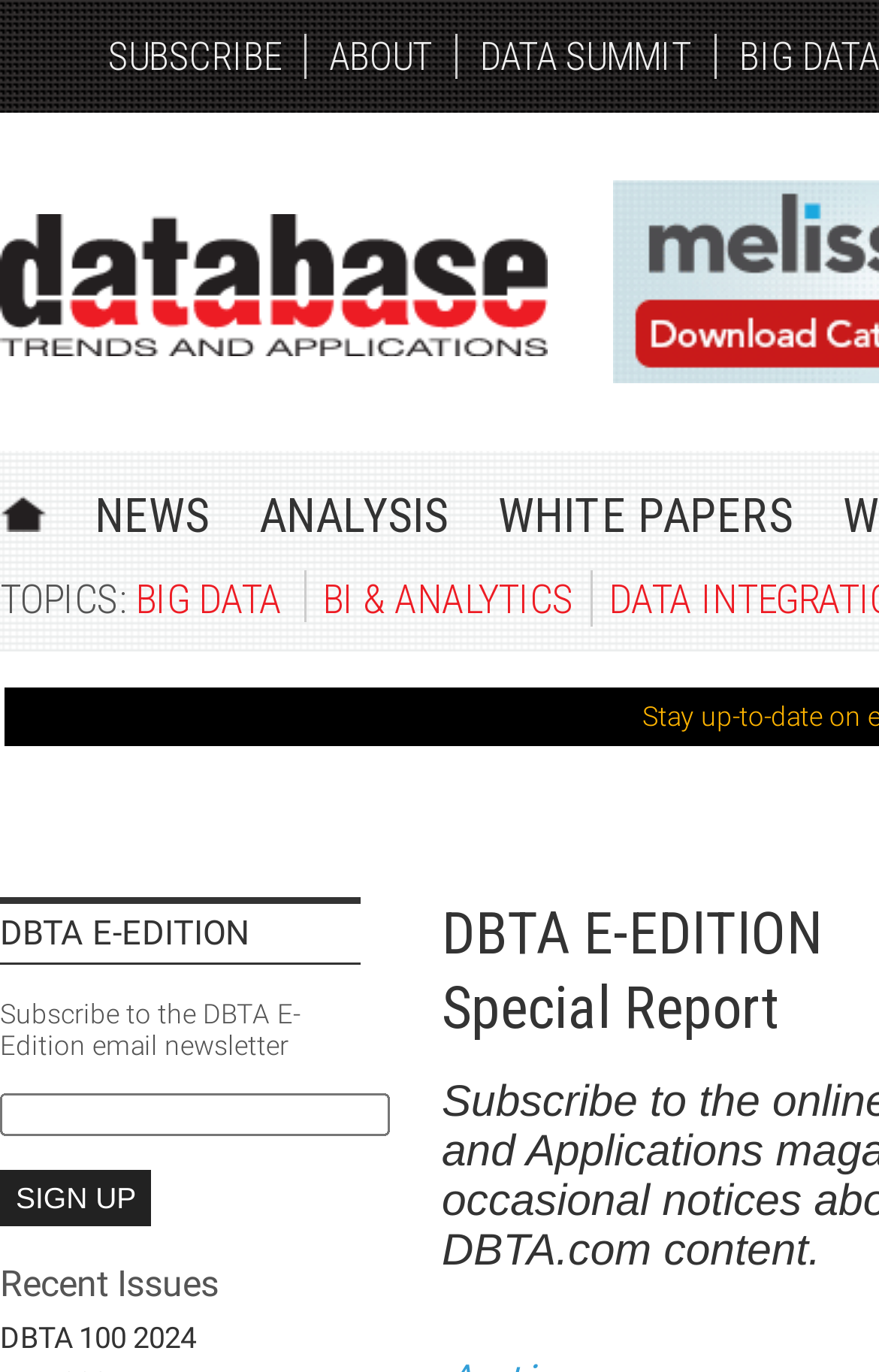Using the provided description: "Big Data", find the bounding box coordinates of the corresponding UI element. The output should be four float numbers between 0 and 1, in the format [left, top, right, bottom].

[0.154, 0.419, 0.321, 0.453]